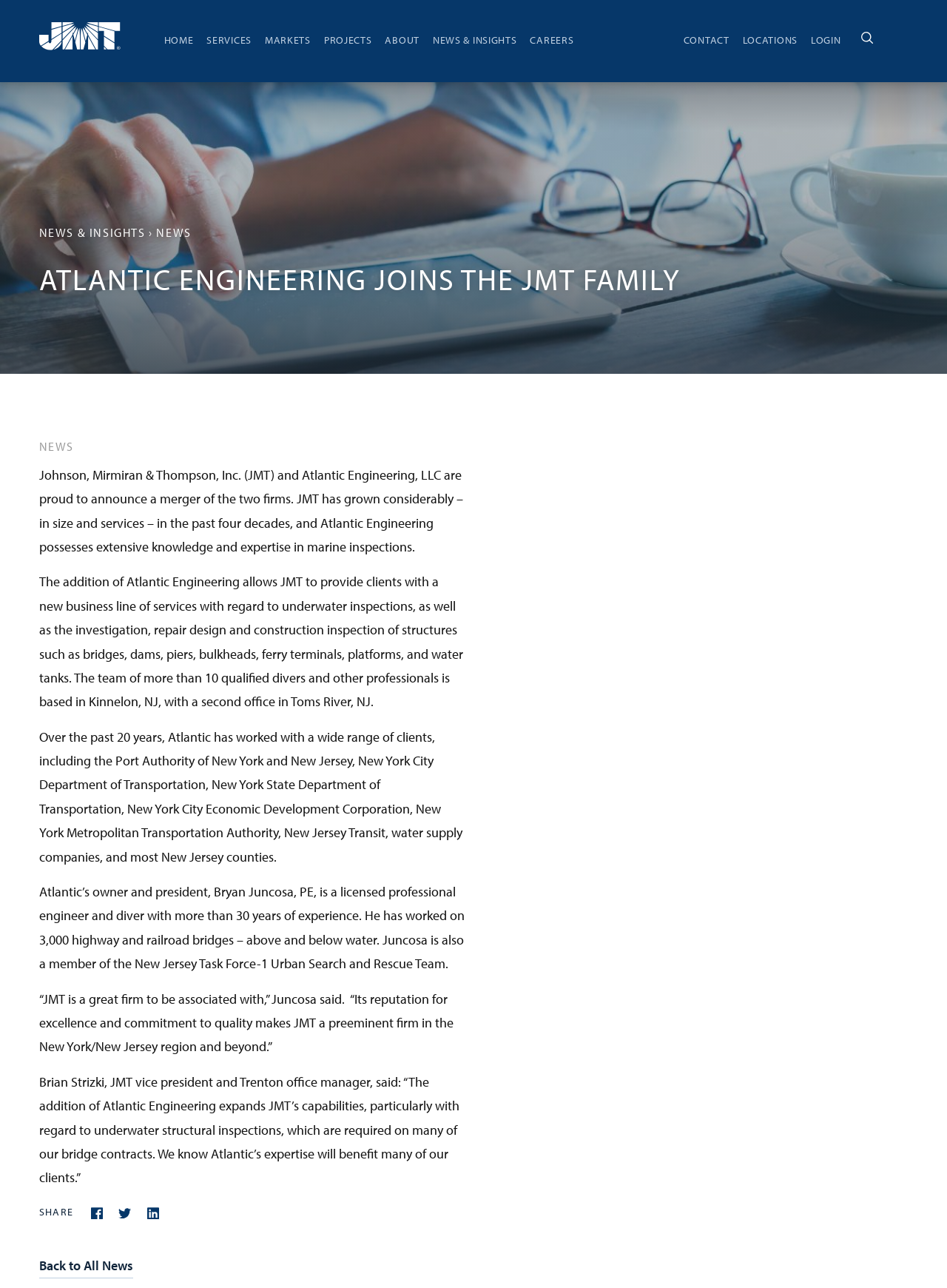Bounding box coordinates should be in the format (top-left x, top-left y, bottom-right x, bottom-right y) and all values should be floating point numbers between 0 and 1. Determine the bounding box coordinate for the UI element described as: Back to All News

[0.041, 0.973, 0.14, 0.993]